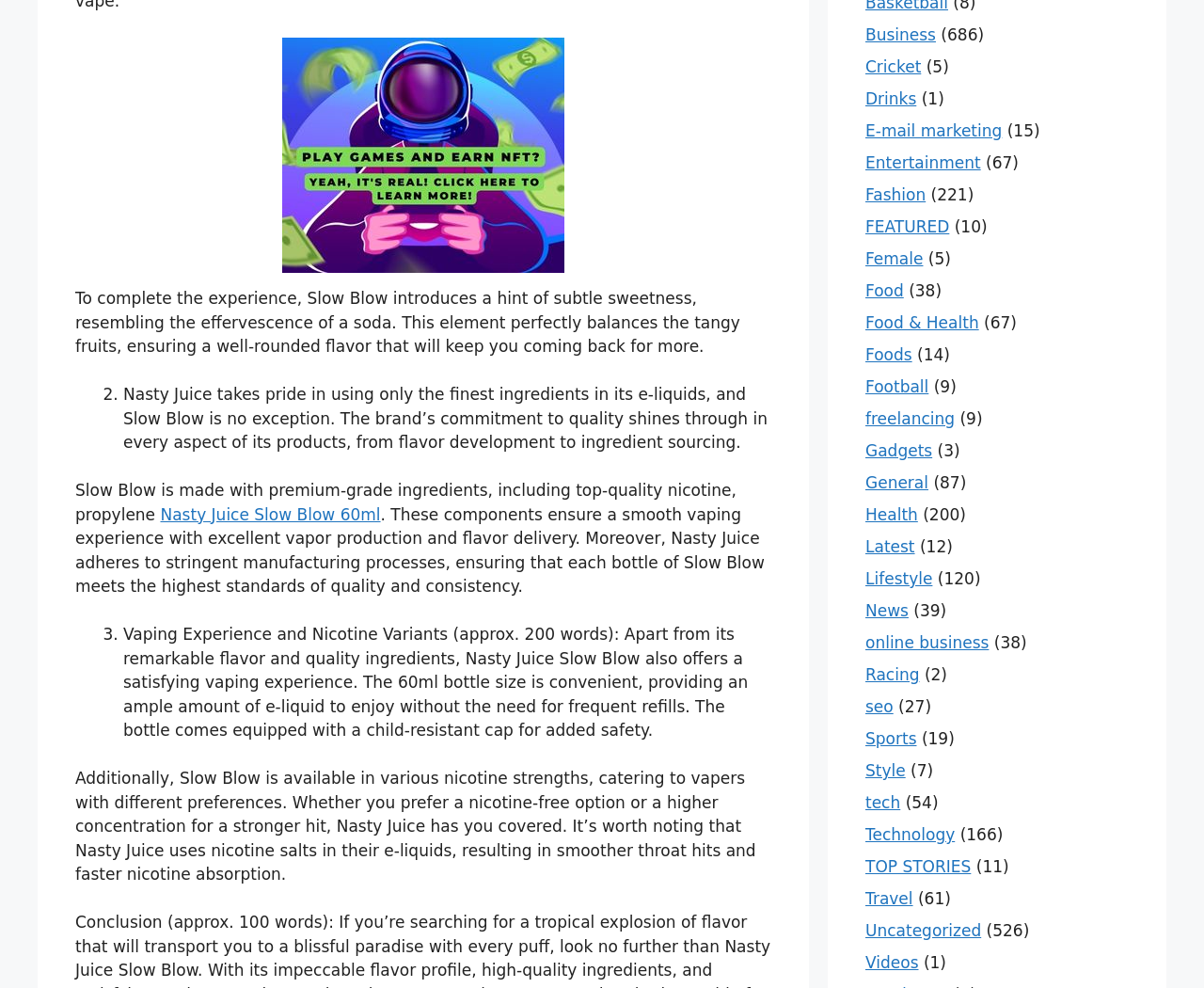Identify the coordinates of the bounding box for the element described below: "Food & Health". Return the coordinates as four float numbers between 0 and 1: [left, top, right, bottom].

[0.719, 0.317, 0.813, 0.336]